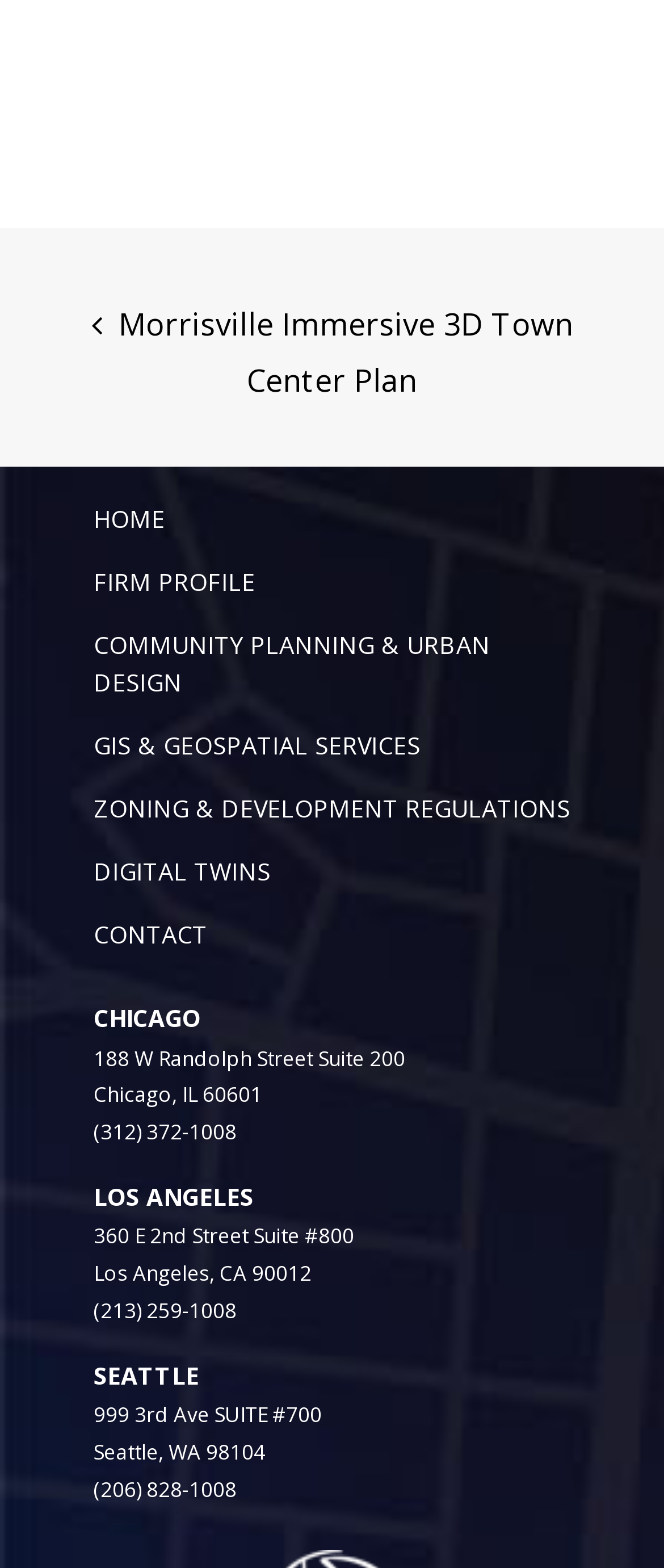Please specify the coordinates of the bounding box for the element that should be clicked to carry out this instruction: "view community planning and urban design". The coordinates must be four float numbers between 0 and 1, formatted as [left, top, right, bottom].

[0.141, 0.401, 0.738, 0.446]